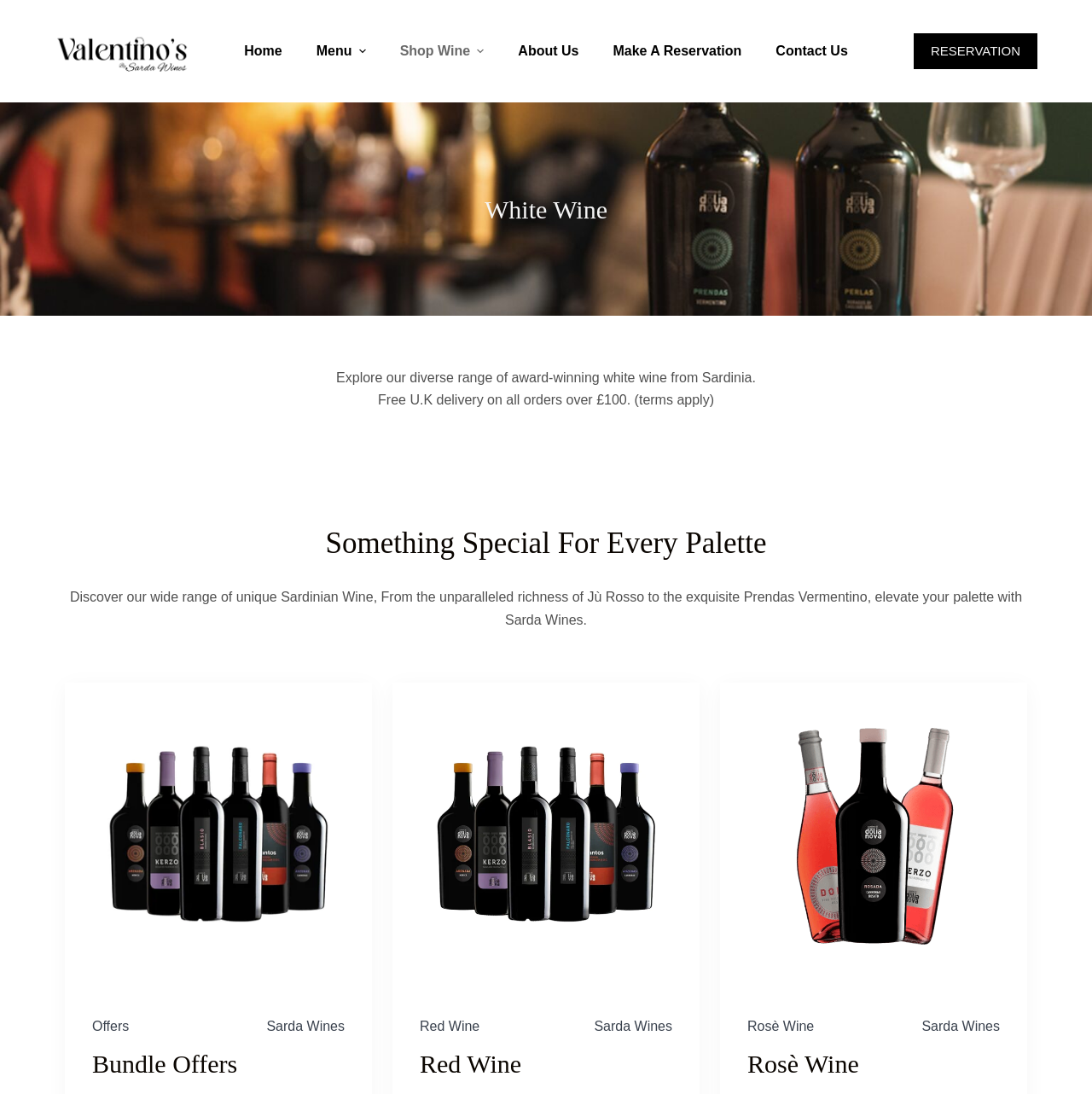What is the origin of the wine featured on this webpage?
Deliver a detailed and extensive answer to the question.

The webpage mentions 'award-winning white wine from Sardinia' and 'unique Sardinian Wine', indicating that the wine featured on this webpage is from Sardinia.